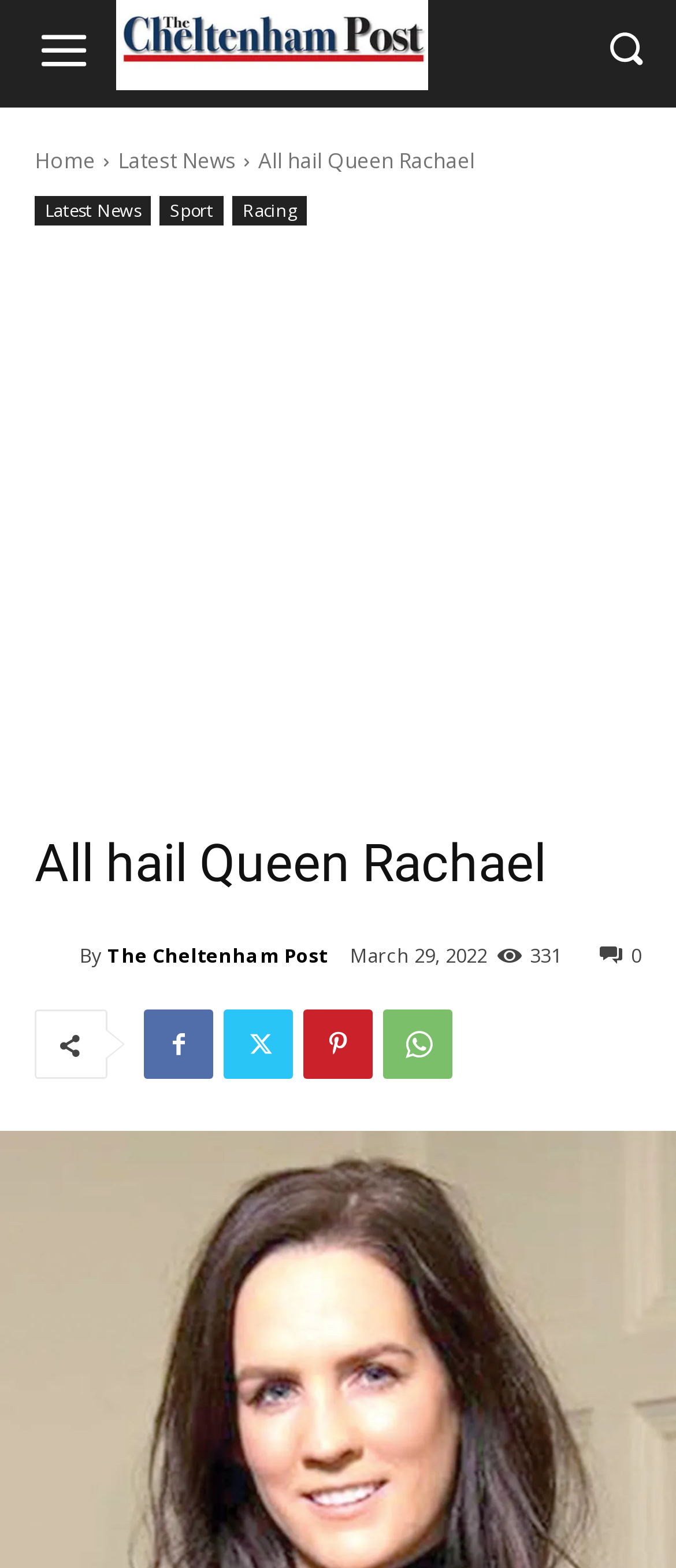What is the category of the article?
By examining the image, provide a one-word or phrase answer.

Racing